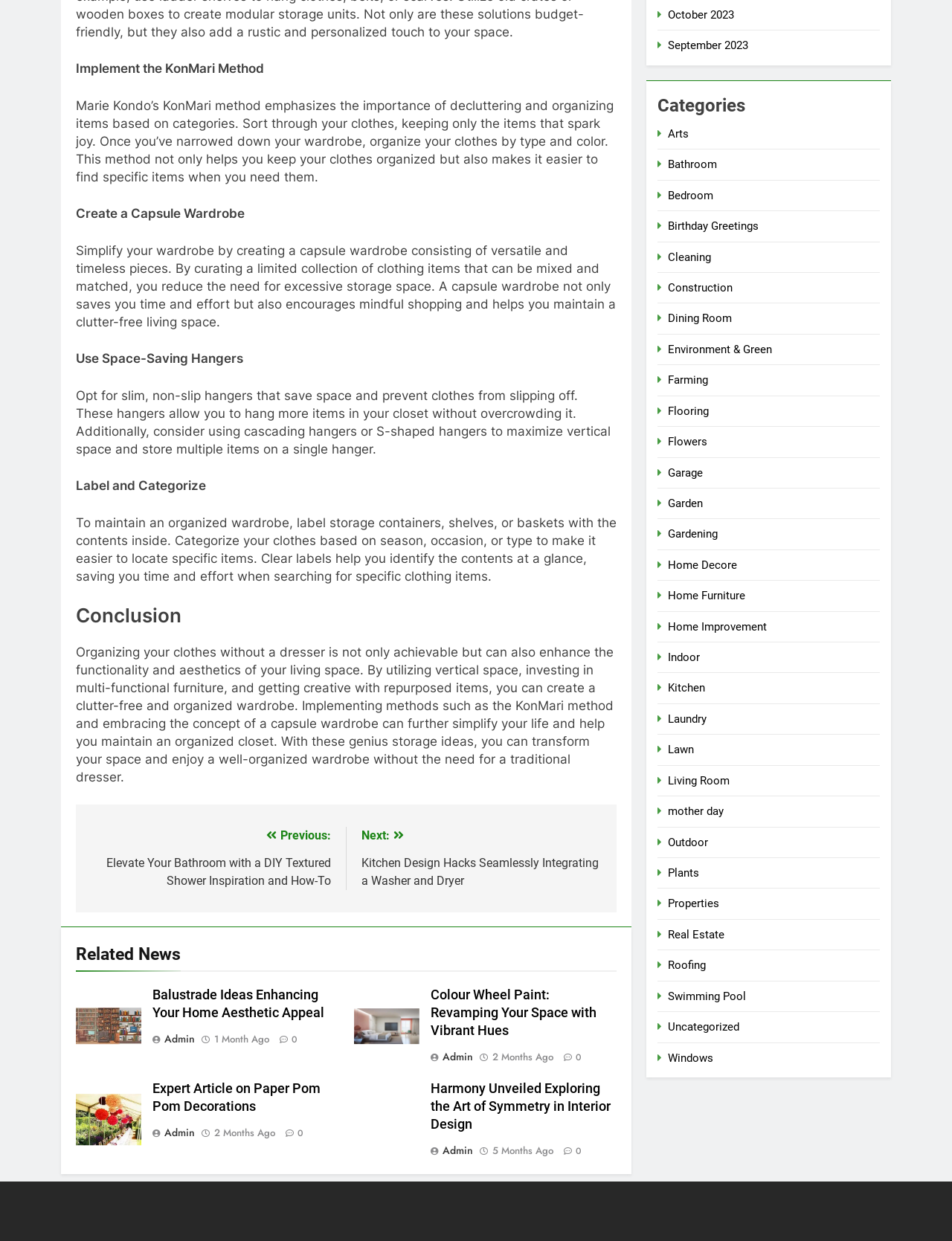Could you indicate the bounding box coordinates of the region to click in order to complete this instruction: "View the 'Related News'".

[0.08, 0.759, 0.648, 0.783]